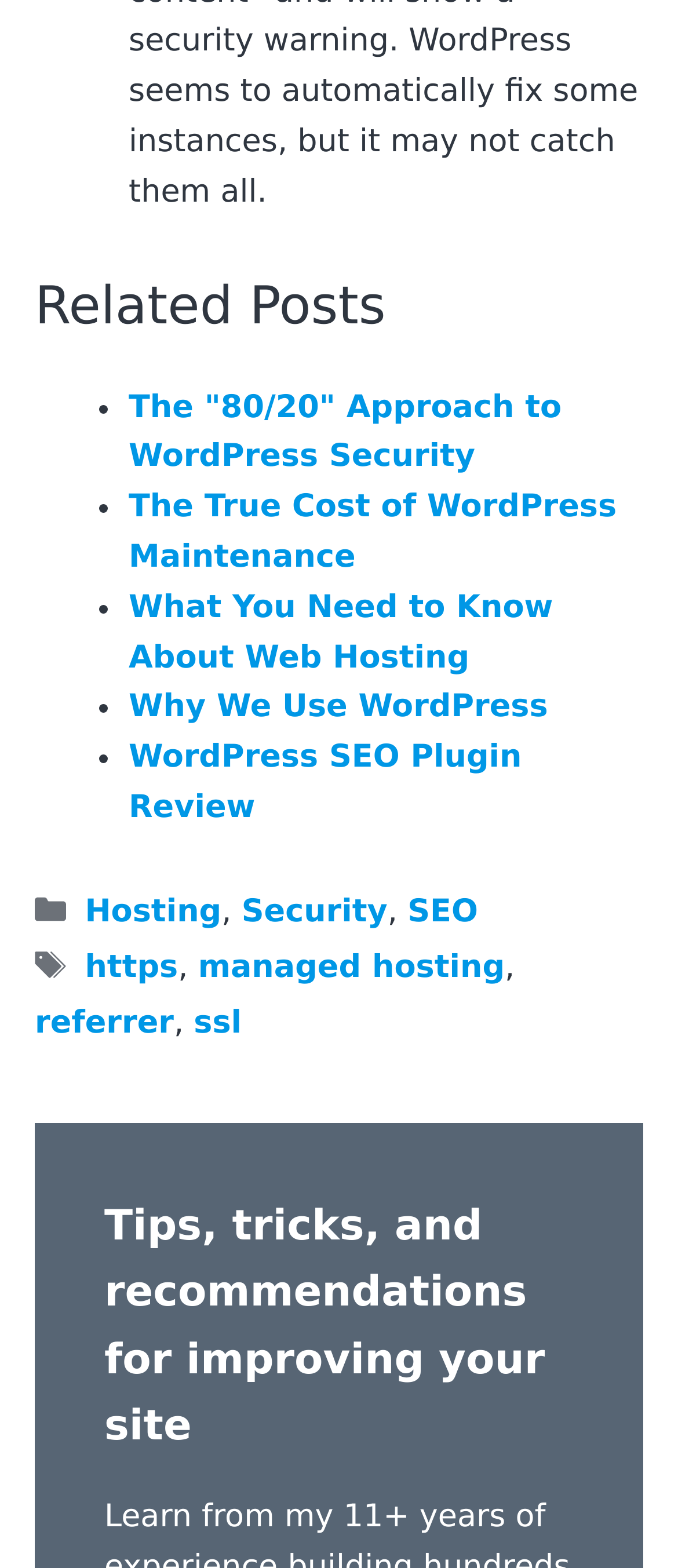Can you provide the bounding box coordinates for the element that should be clicked to implement the instruction: "Click on 'The "80/20" Approach to WordPress Security'"?

[0.19, 0.248, 0.828, 0.303]